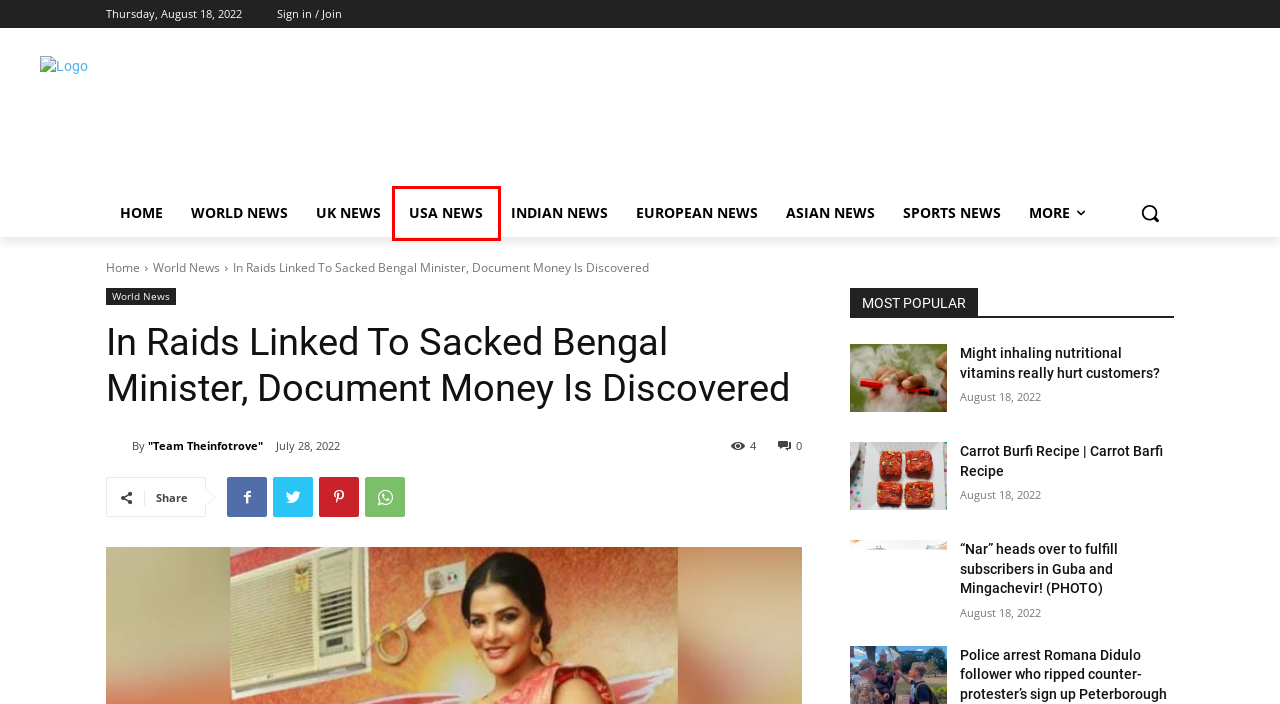You have a screenshot of a webpage with an element surrounded by a red bounding box. Choose the webpage description that best describes the new page after clicking the element inside the red bounding box. Here are the candidates:
A. "Team Theinfotrove", Author at Information treasure
B. Carrot Burfi Recipe | Carrot Barfi Recipe - Information treasure
C. Indian News Archives - Information treasure
D. Home - Information treasure
E. European News Archives - Information treasure
F. USA News Archives - Information treasure
G. Asian News Archives - Information treasure
H. “Nar” heads over to fulfill subscribers in Guba and Mingachevir! (PHOTO) - Information treasure

F